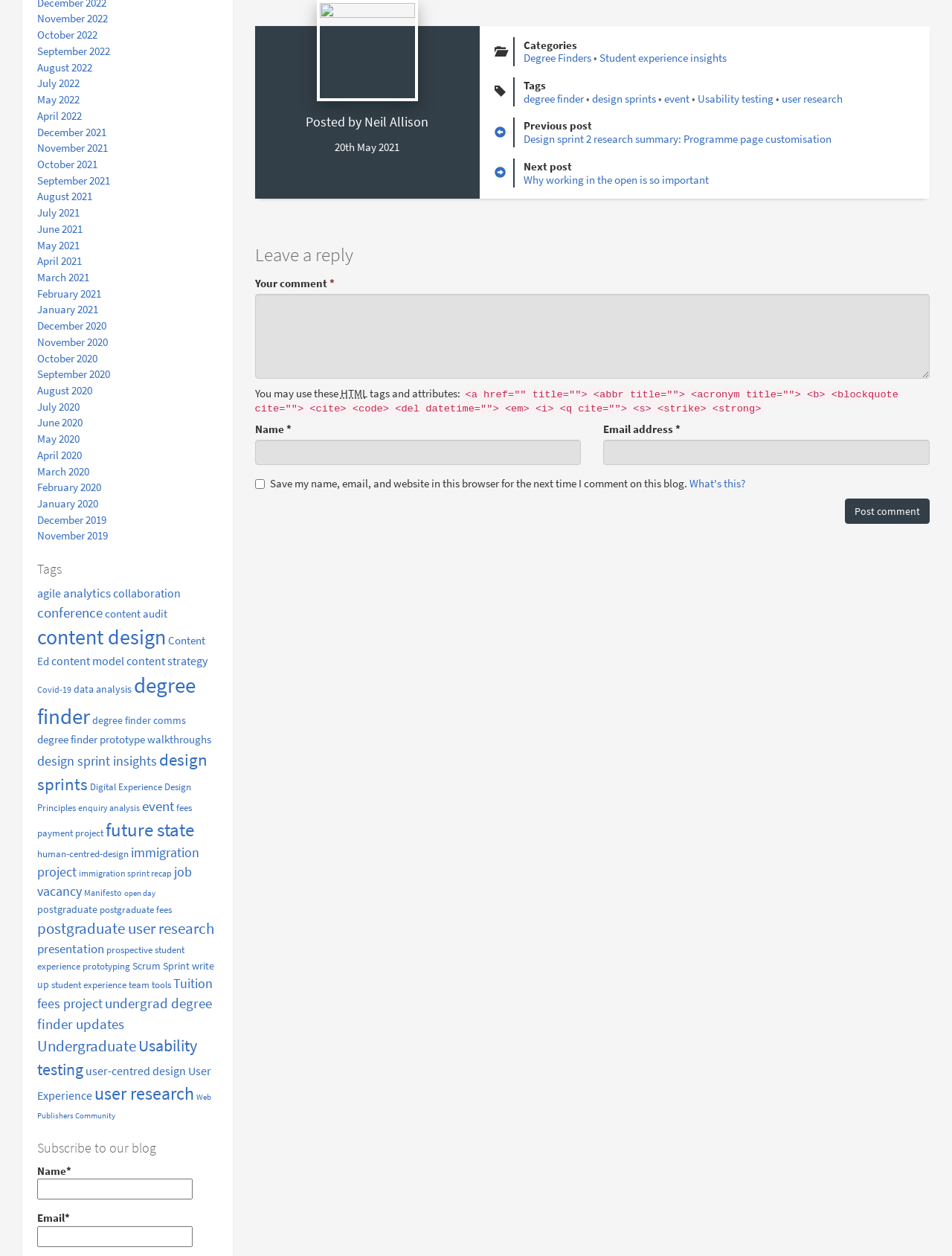Respond to the following question with a brief word or phrase:
What is the purpose of the links with numbers in parentheses?

Filtering content